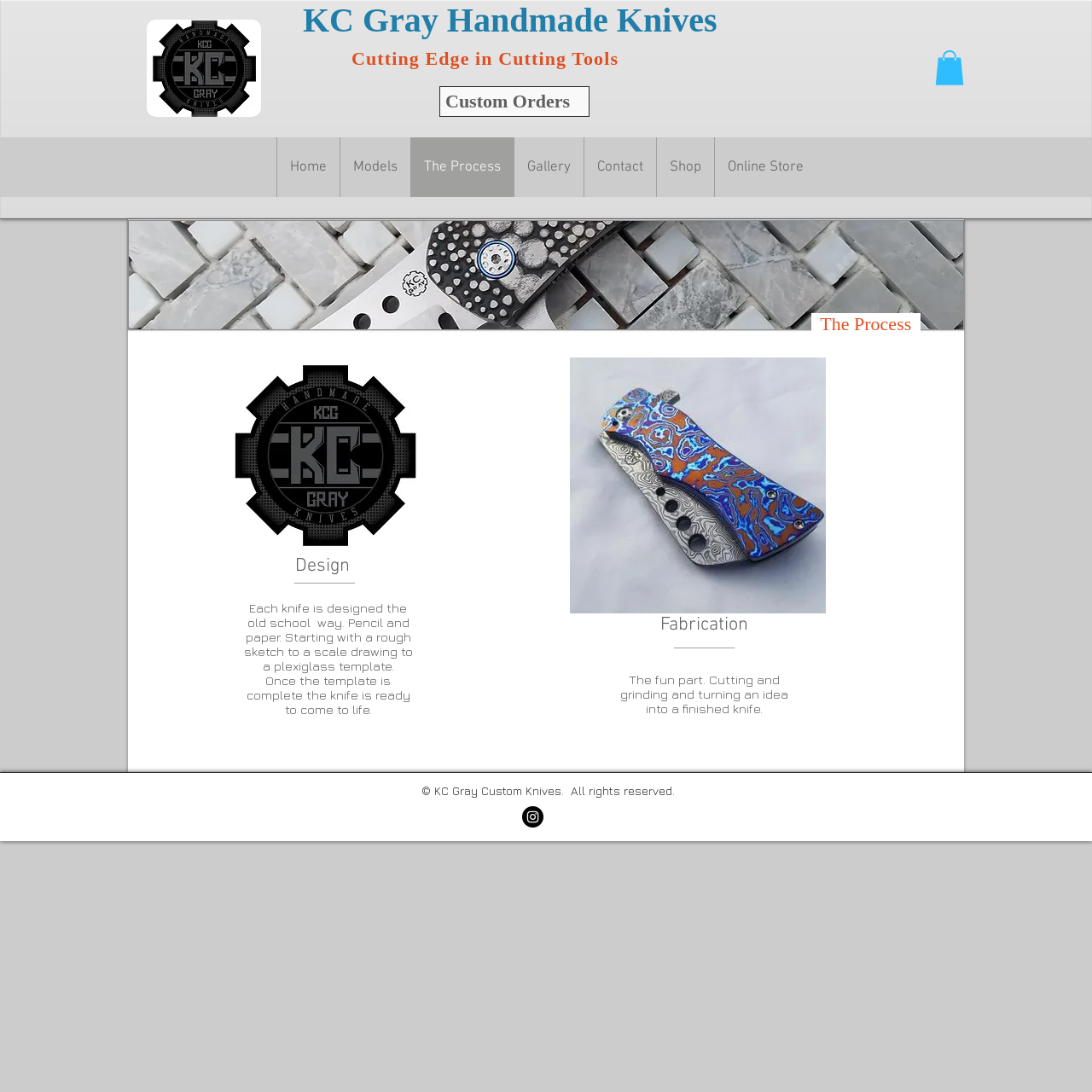Use one word or a short phrase to answer the question provided: 
What is the name of the company?

KC Gray